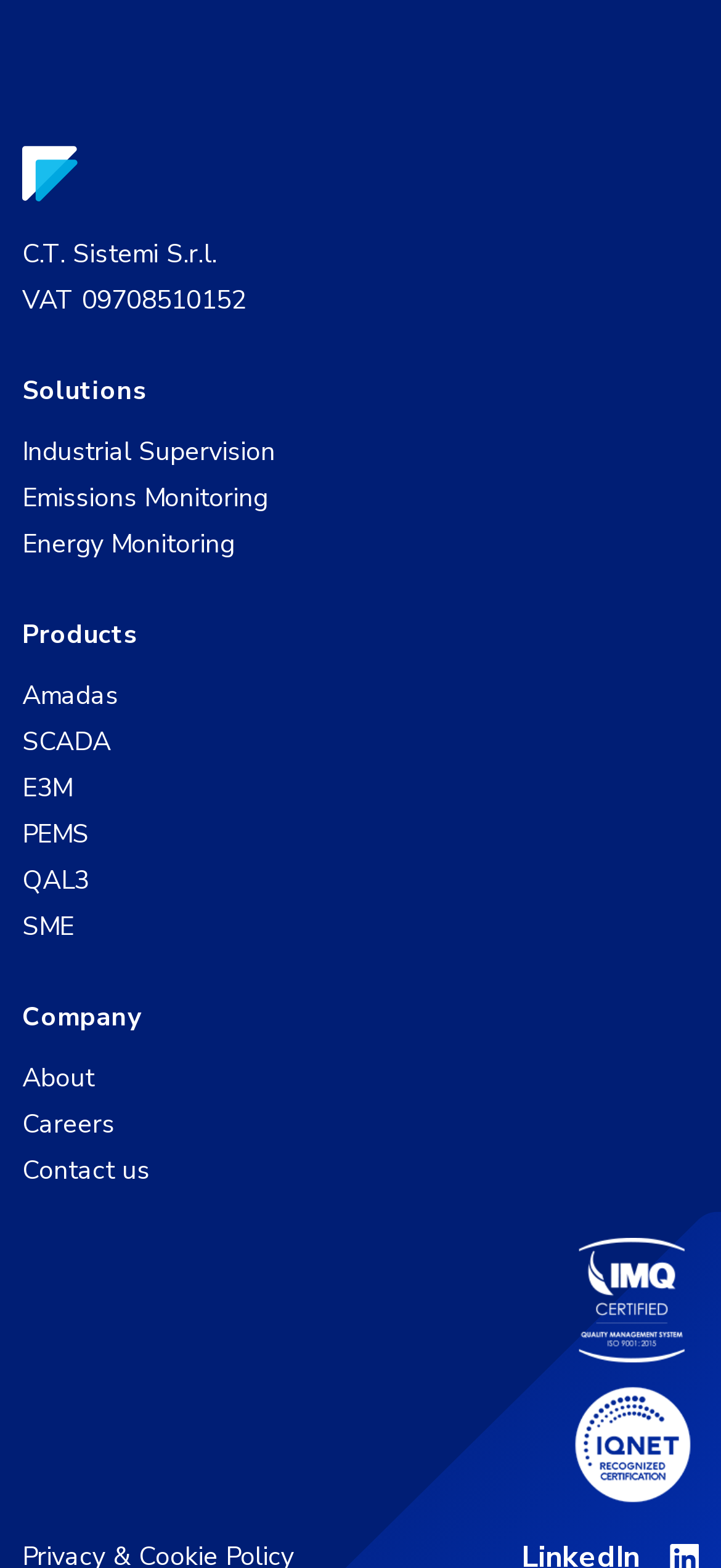Give the bounding box coordinates for the element described as: "Contact us".

[0.031, 0.736, 0.208, 0.758]